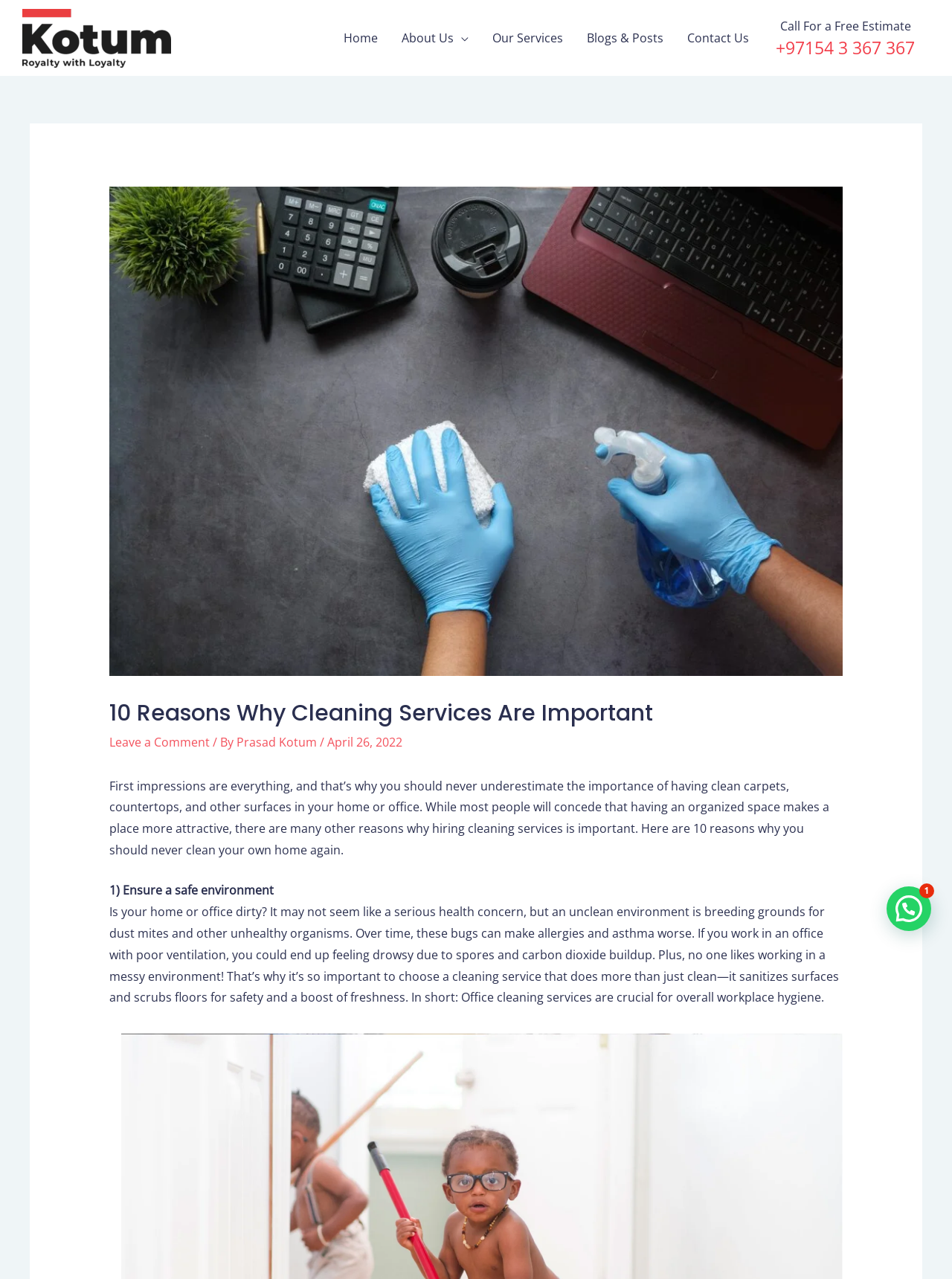Specify the bounding box coordinates of the area to click in order to execute this command: 'Learn about Trigger hack'. The coordinates should consist of four float numbers ranging from 0 to 1, and should be formatted as [left, top, right, bottom].

None